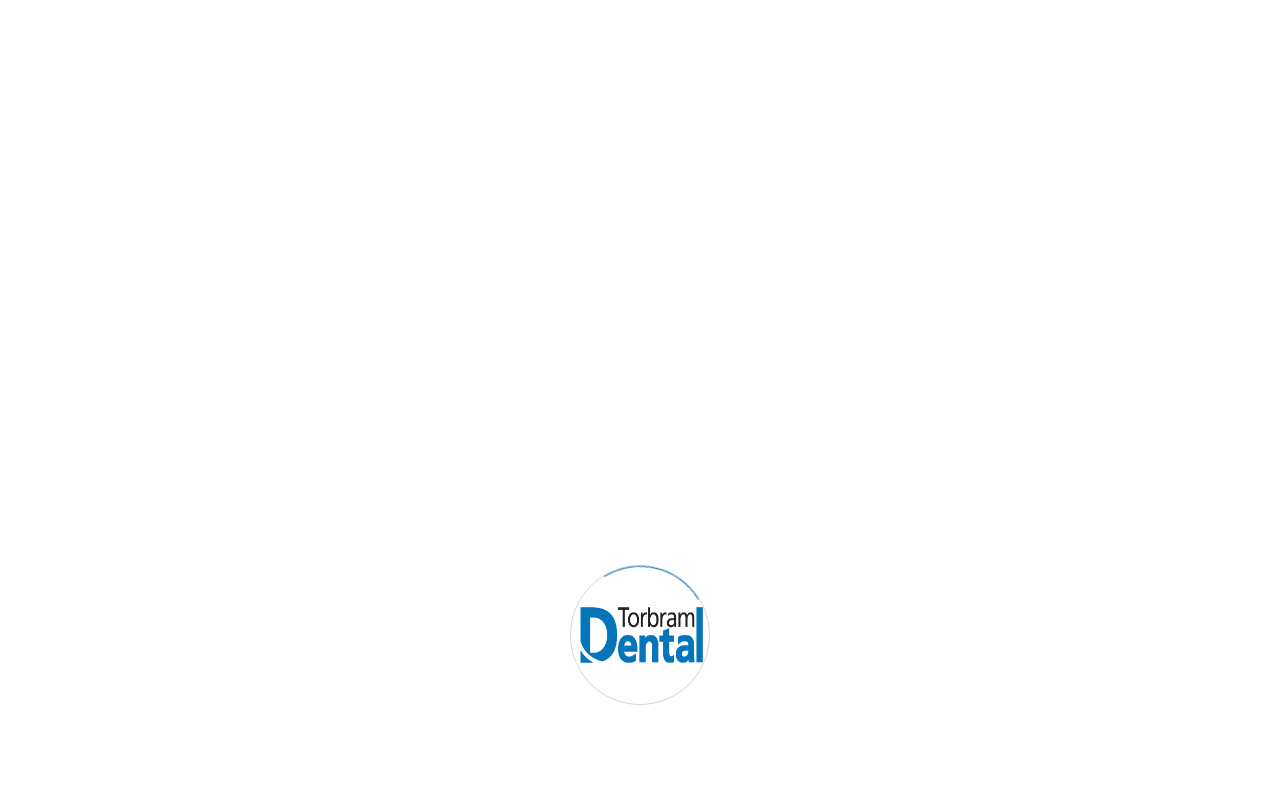What is the phone number to contact?
Using the image, answer in one word or phrase.

(905) 792-7163